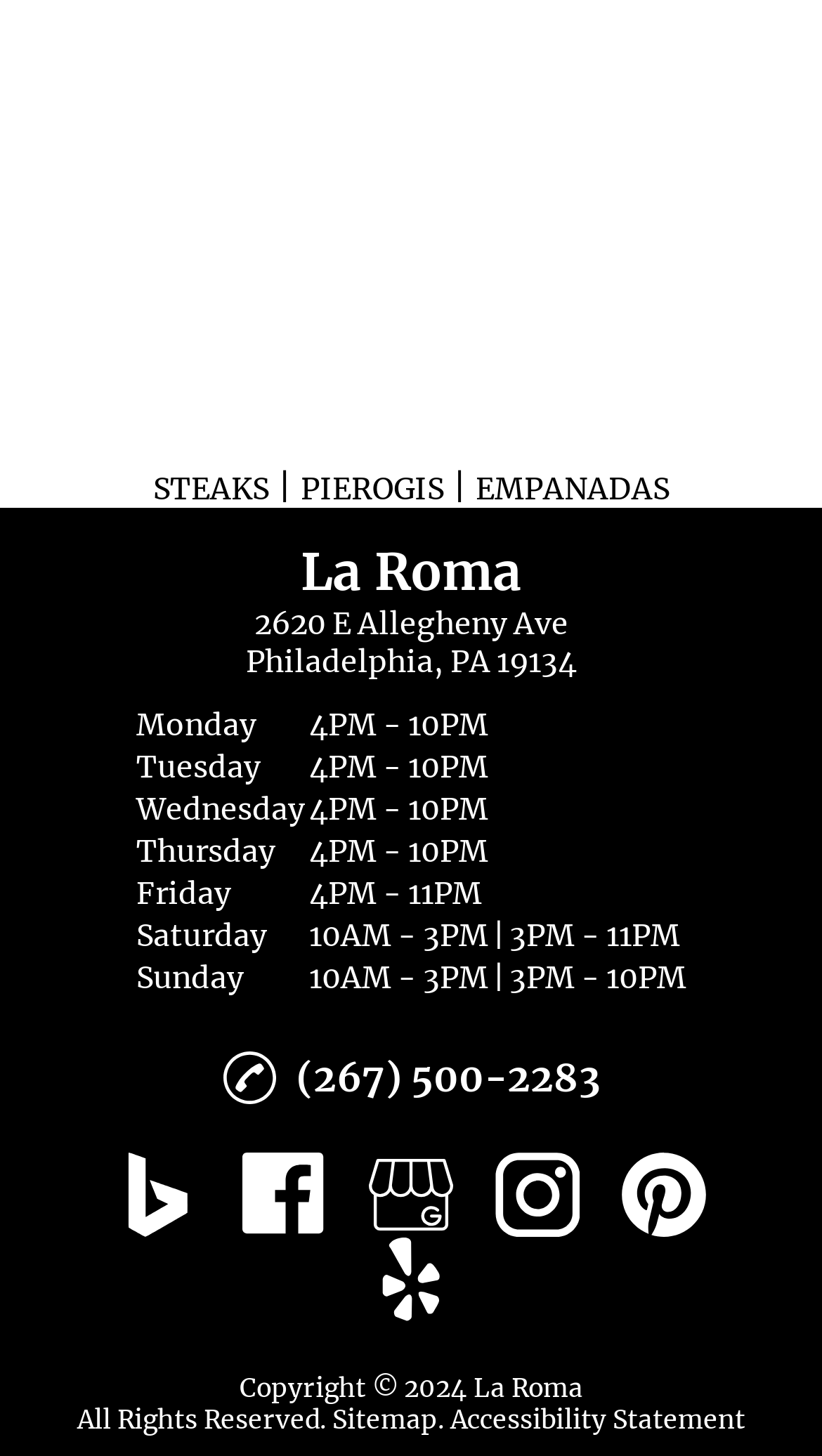What is the address of La Roma?
Answer the question with just one word or phrase using the image.

2620 E Allegheny Ave, Philadelphia, PA 19134